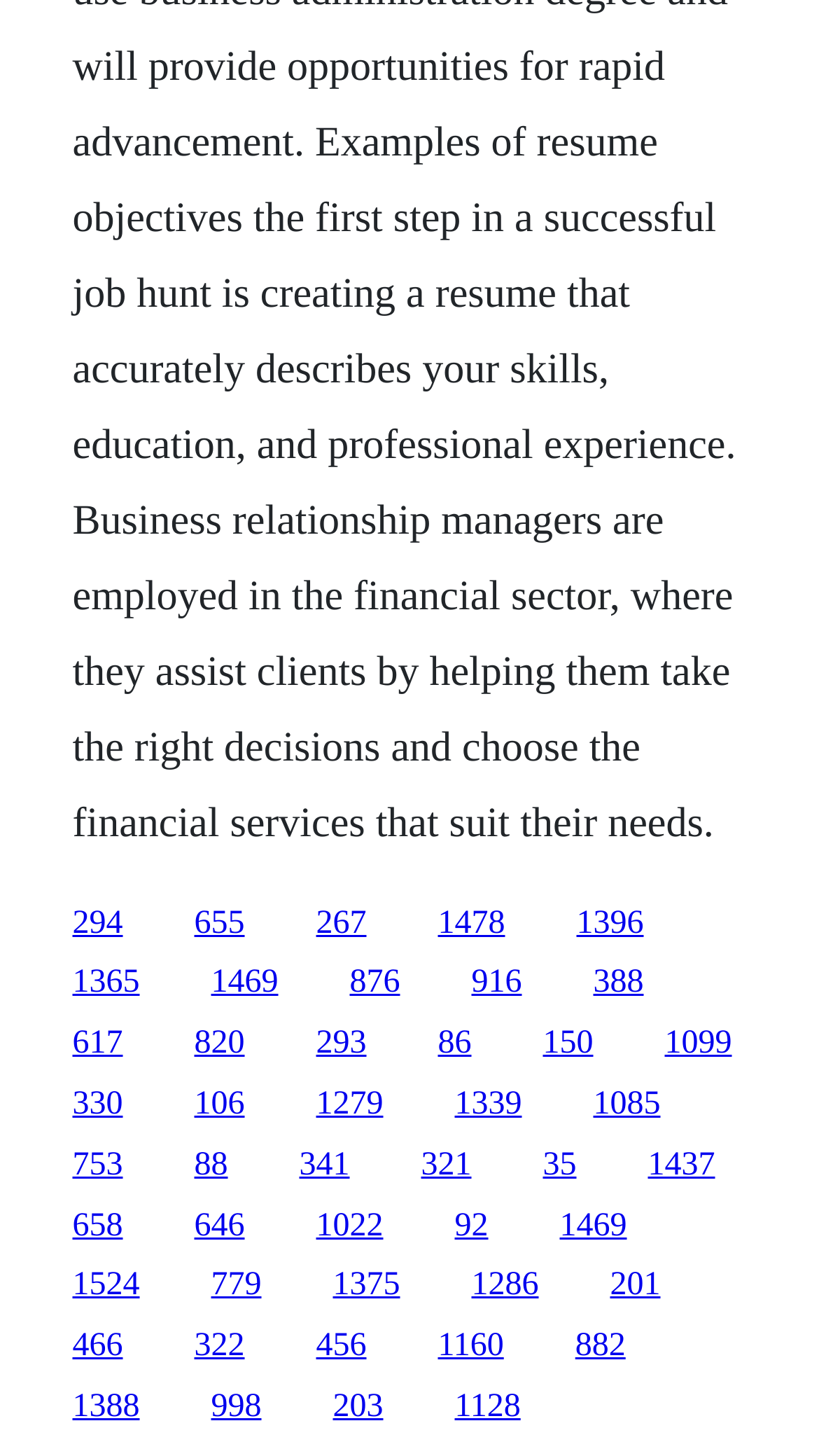Determine the bounding box coordinates for the area you should click to complete the following instruction: "access the last link".

[0.555, 0.954, 0.636, 0.978]